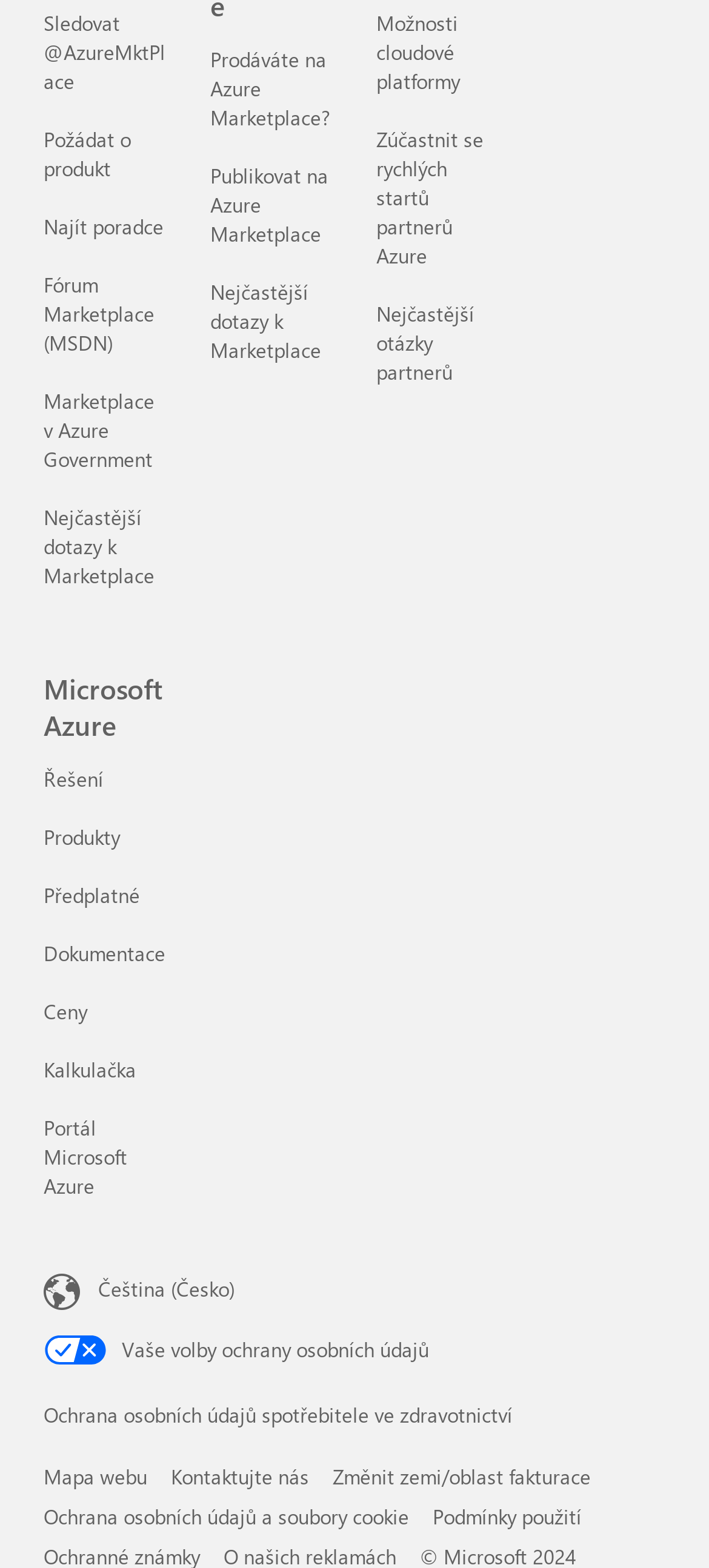Respond to the following question with a brief word or phrase:
What is the 'Ikona nesouhlasu s volbami ochrany osobních údajů' image for?

To indicate disagreement with privacy choices